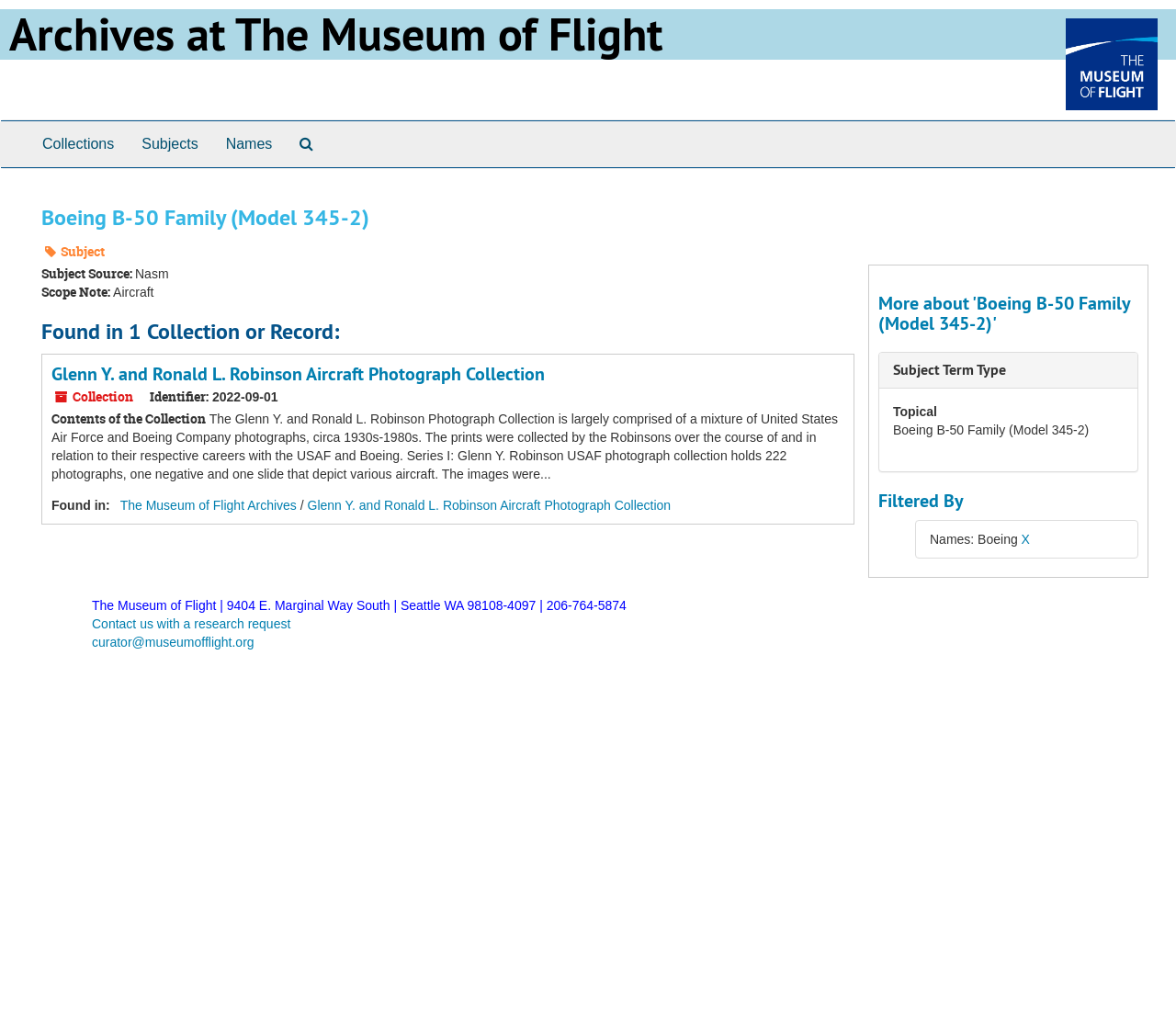Find the bounding box coordinates of the clickable element required to execute the following instruction: "Click on the 'Collections' link". Provide the coordinates as four float numbers between 0 and 1, i.e., [left, top, right, bottom].

[0.024, 0.118, 0.109, 0.163]